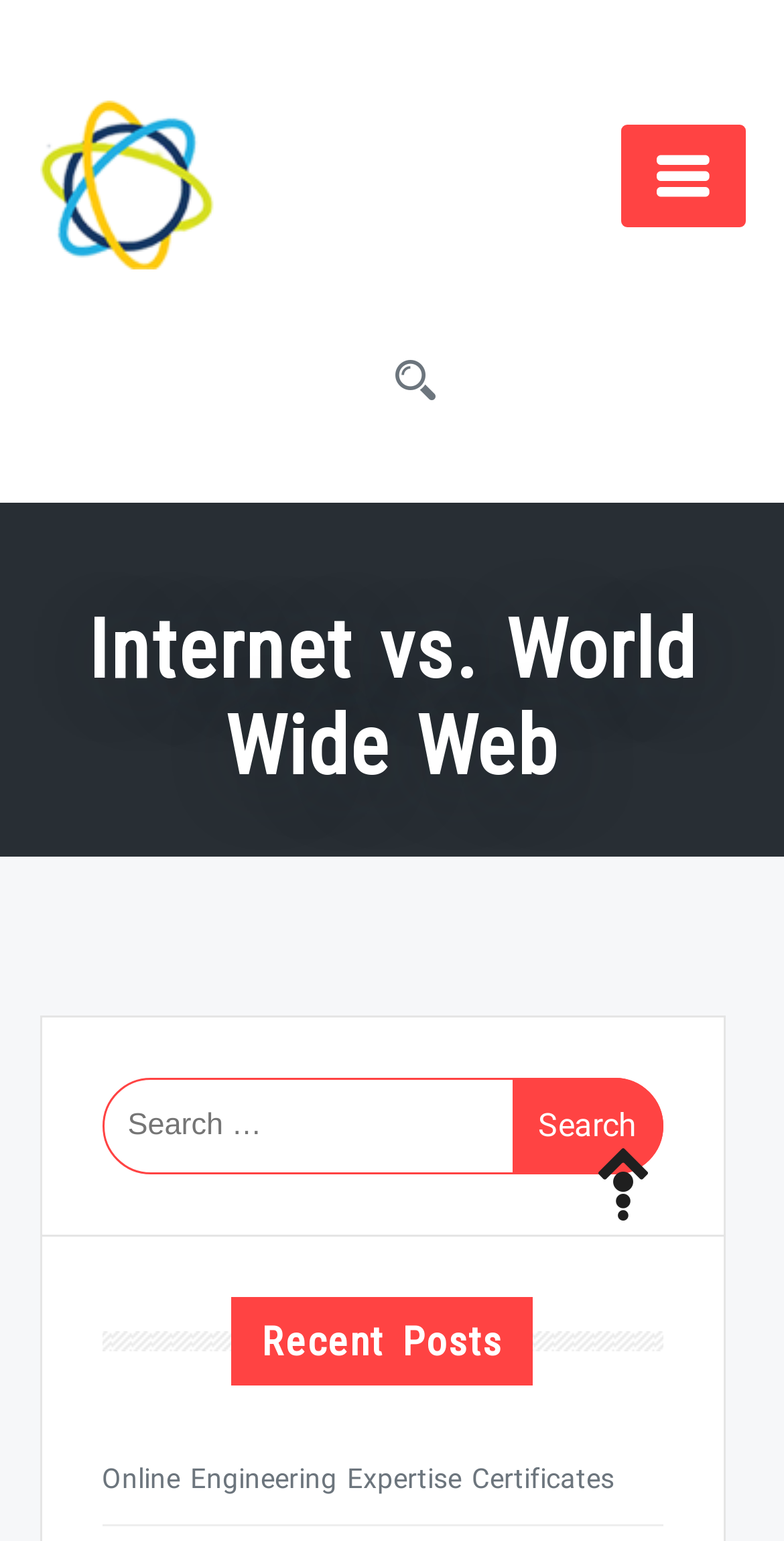Identify the bounding box of the UI element described as follows: "parent_node: Skip to content". Provide the coordinates as four float numbers in the range of 0 to 1 [left, top, right, bottom].

[0.718, 0.699, 0.949, 0.84]